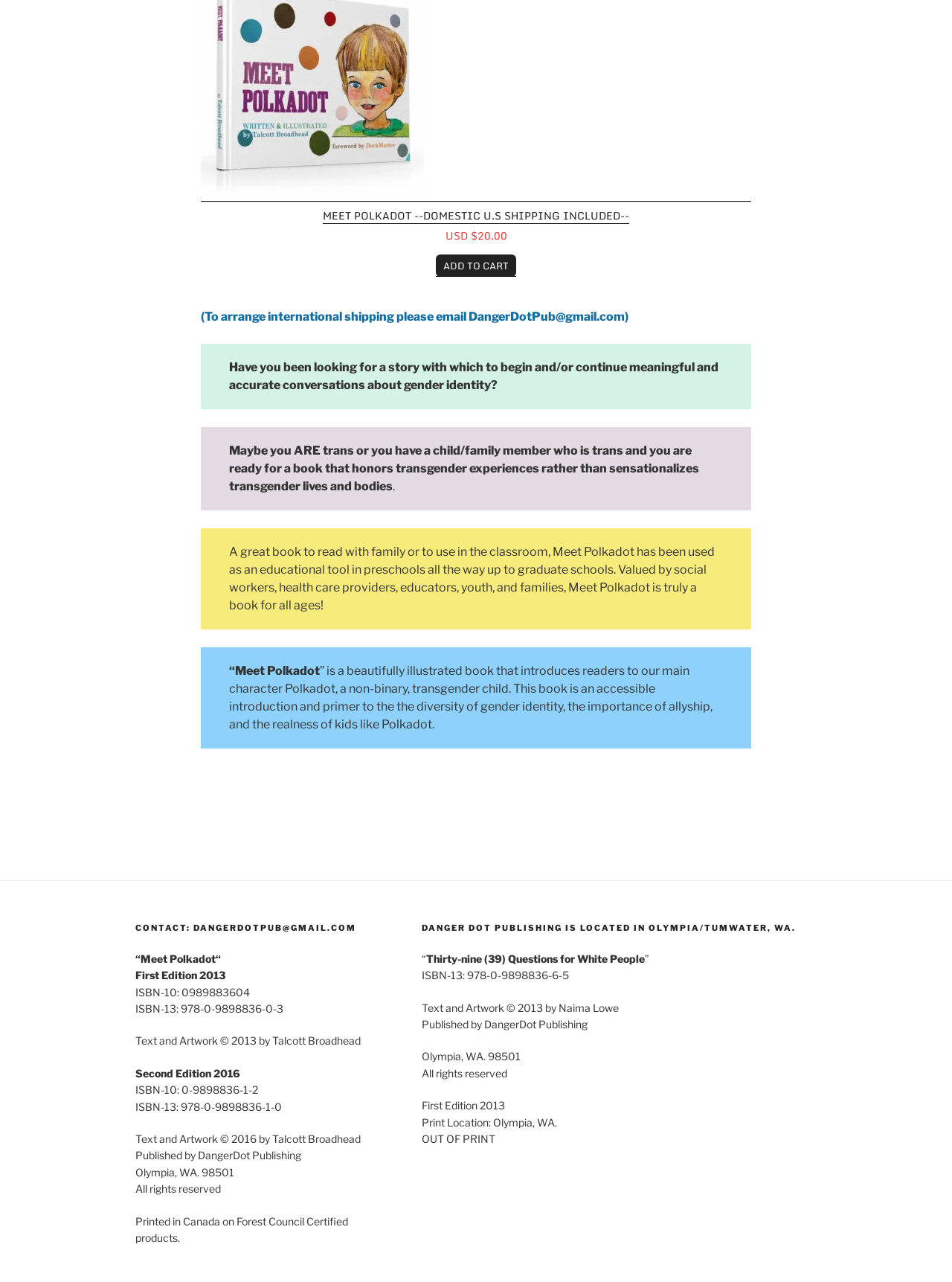Given the element description ADD TO CART, predict the bounding box coordinates for the UI element in the webpage screenshot. The format should be (top-left x, top-left y, bottom-right x, bottom-right y), and the values should be between 0 and 1.

[0.458, 0.199, 0.542, 0.216]